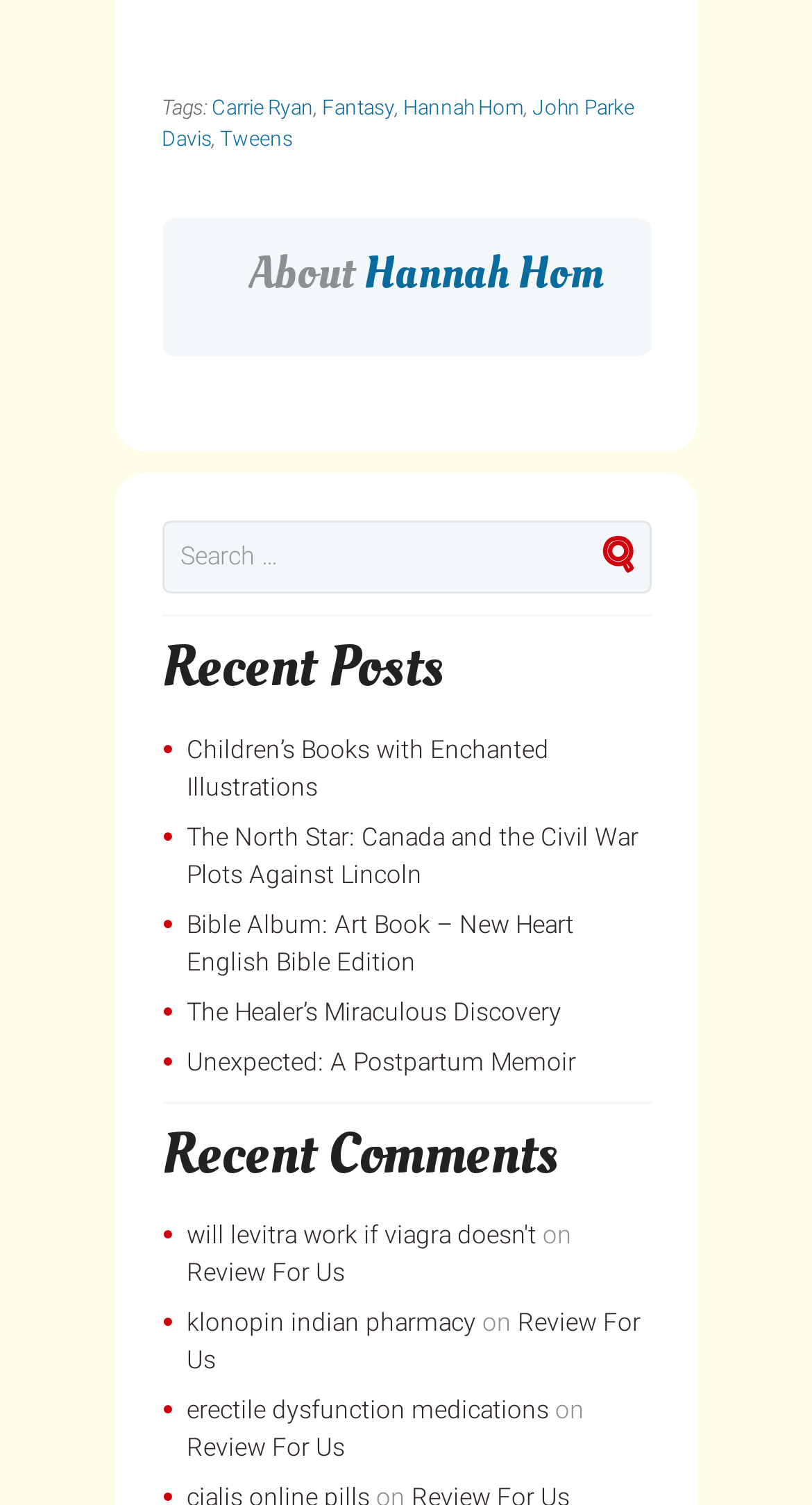How many recent comments are listed on the webpage?
Look at the webpage screenshot and answer the question with a detailed explanation.

The answer can be found by counting the number of links under the heading 'Recent Comments', which are 'will levitra work if viagra doesn’t', 'klonopin indian pharmacy', 'erectile dysfunction medications', and two 'Review For Us' links.